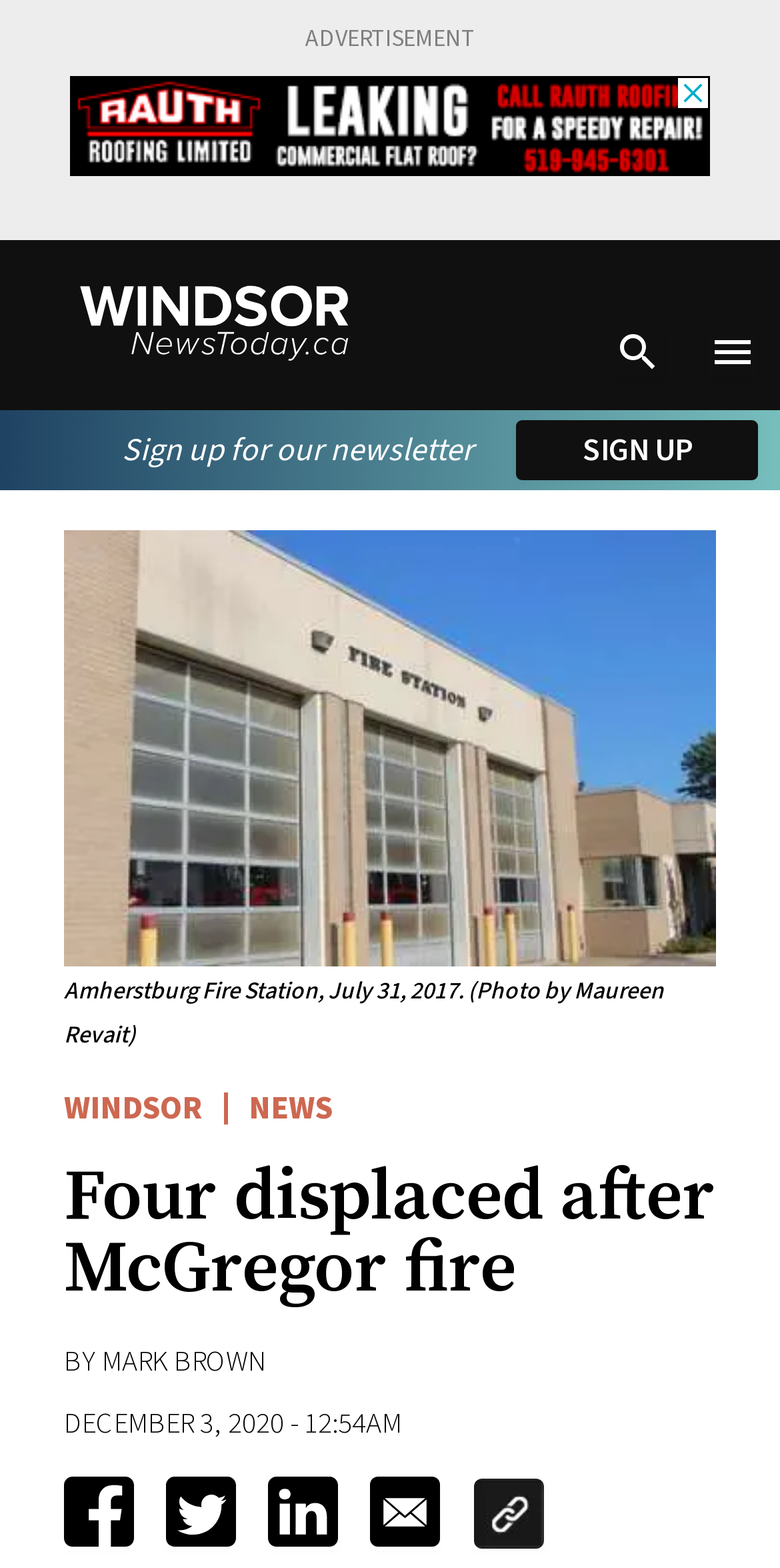Using the information in the image, give a detailed answer to the following question: What is the date of the article?

The date of the article can be found by looking at the text 'DECEMBER 3, 2020' which indicates the date when the article was published.